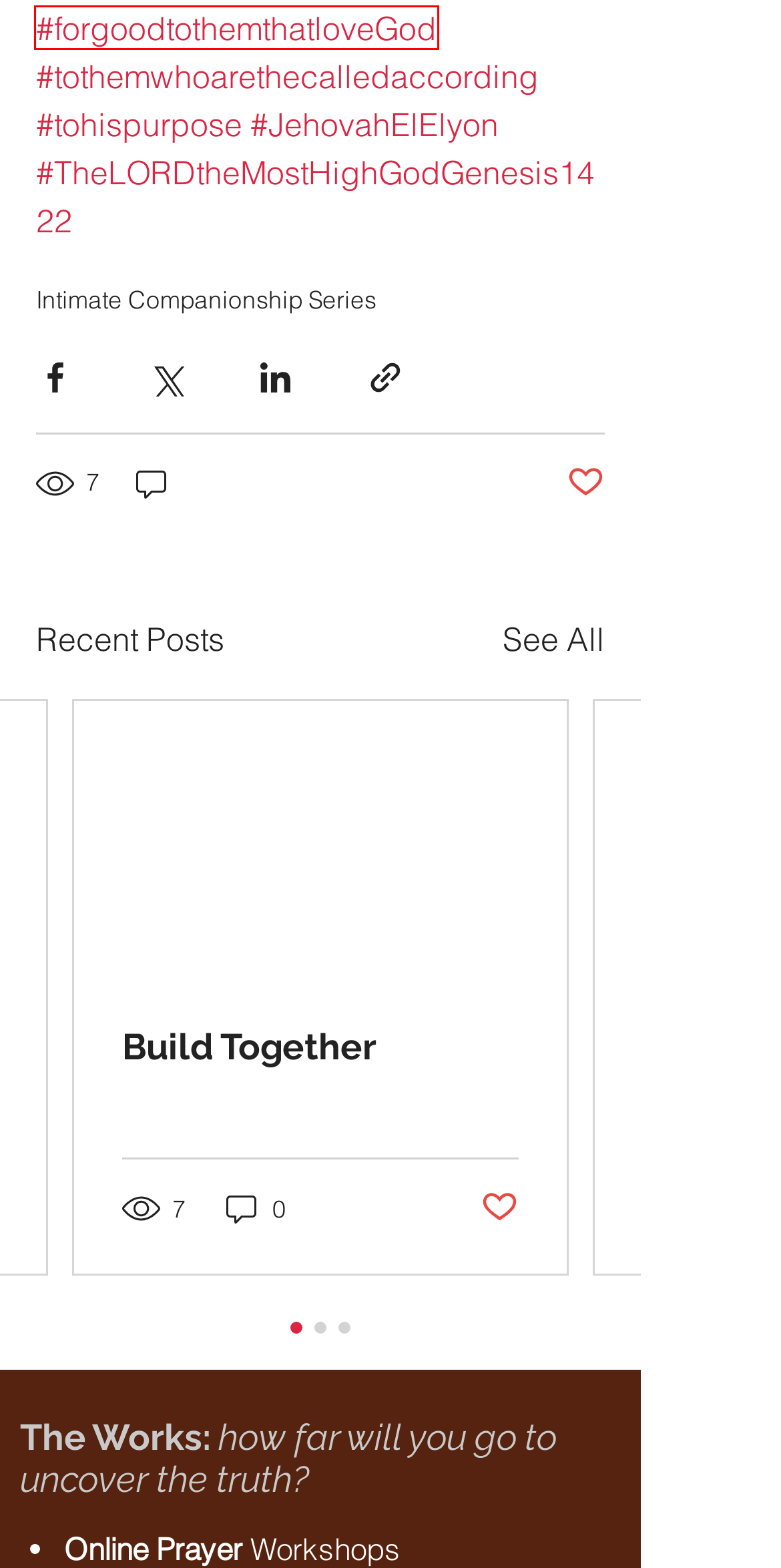You have been given a screenshot of a webpage, where a red bounding box surrounds a UI element. Identify the best matching webpage description for the page that loads after the element in the bounding box is clicked. Options include:
A. Today's Bread | Fresh Manna
B. #tothemwhoarethecalledaccording
C. #forgoodtothemthatloveGod
D. #TheLORDtheMostHighGodGenesis1422
E. Intimate Companionship Series
F. #tohispurpose
G. Build Together: Intimate Companionship
H. #JehovahElElyon

C